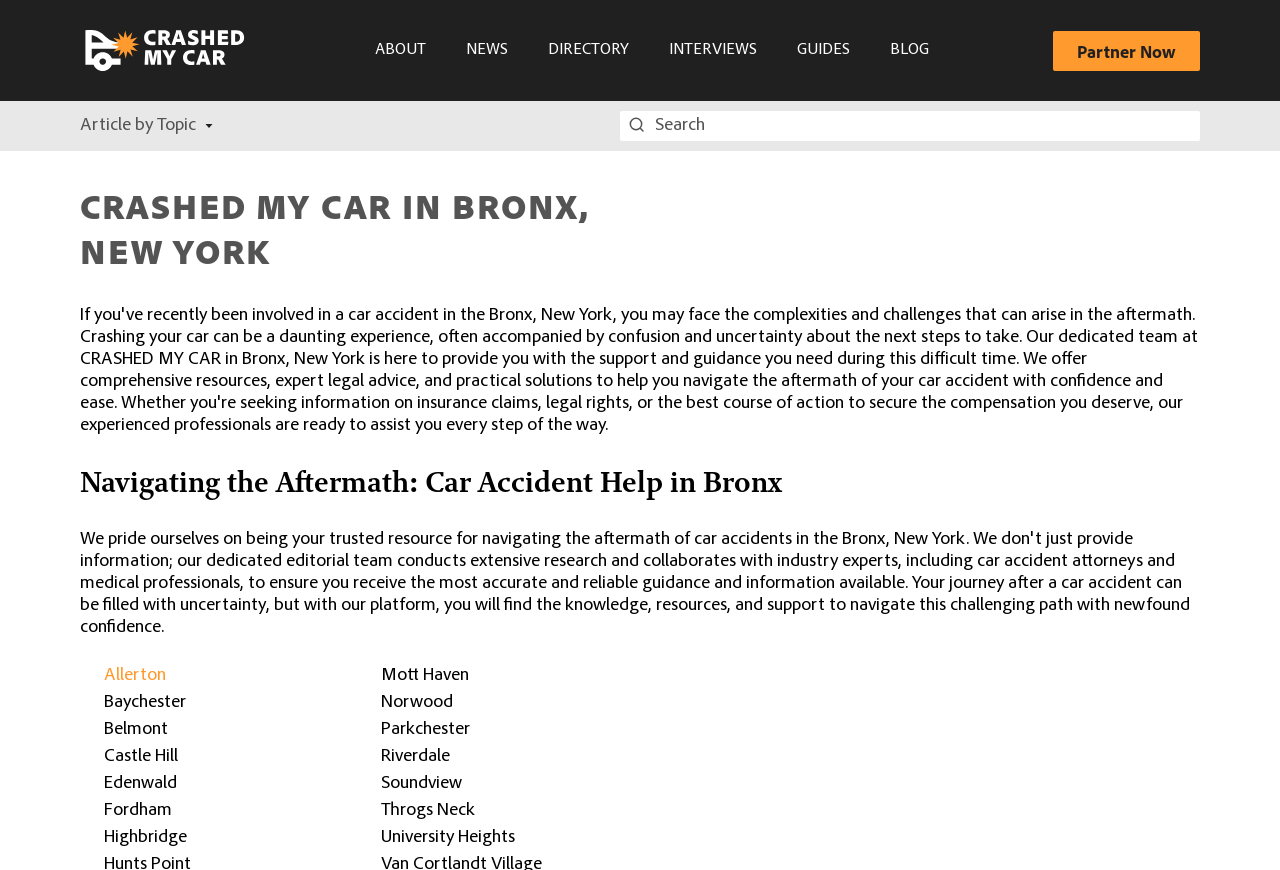Bounding box coordinates should be provided in the format (top-left x, top-left y, bottom-right x, bottom-right y) with all values between 0 and 1. Identify the bounding box for this UI element: 28 Grams

None